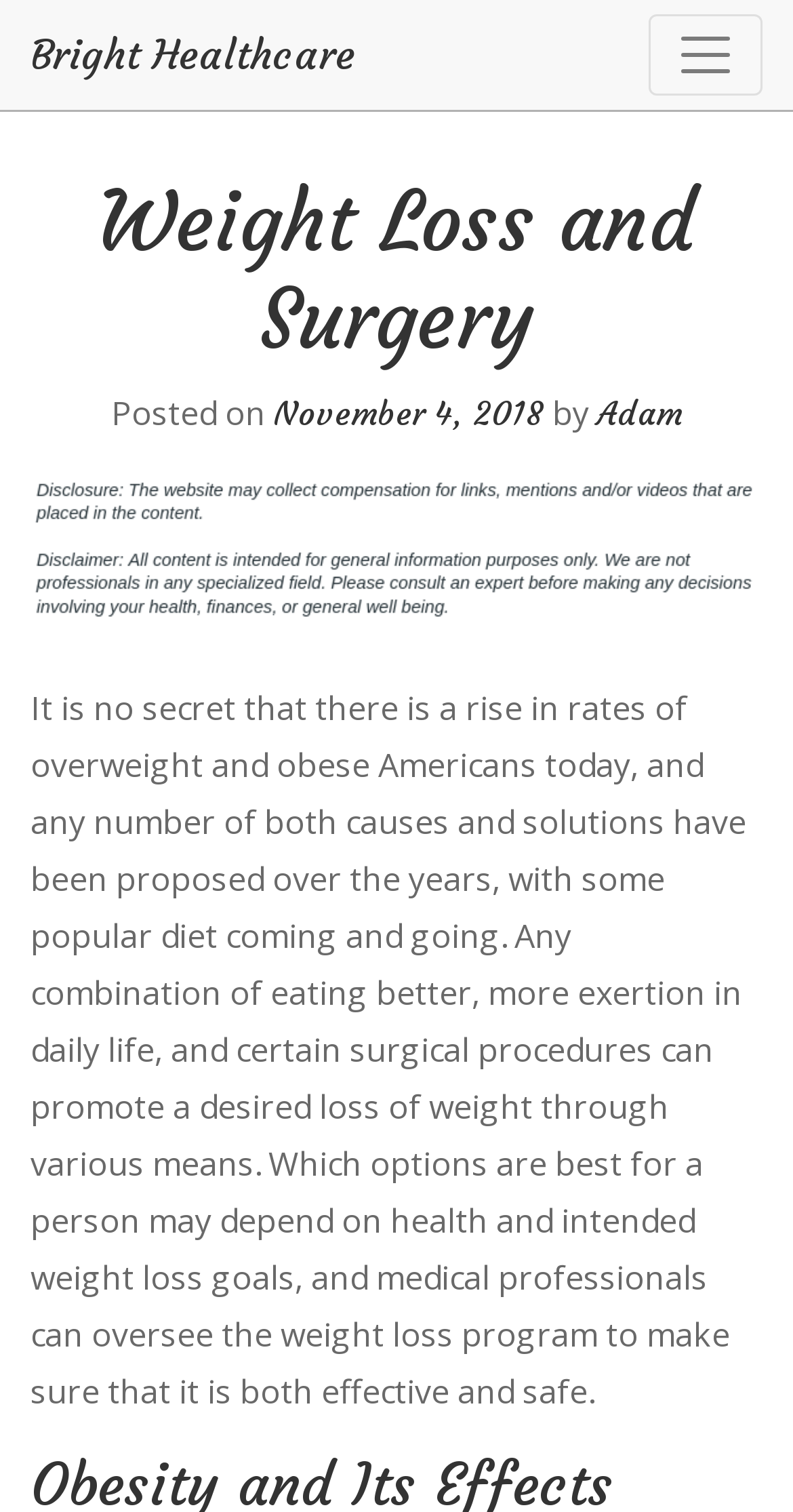Identify the bounding box coordinates for the UI element described by the following text: "November 4, 2018". Provide the coordinates as four float numbers between 0 and 1, in the format [left, top, right, bottom].

[0.345, 0.26, 0.686, 0.287]